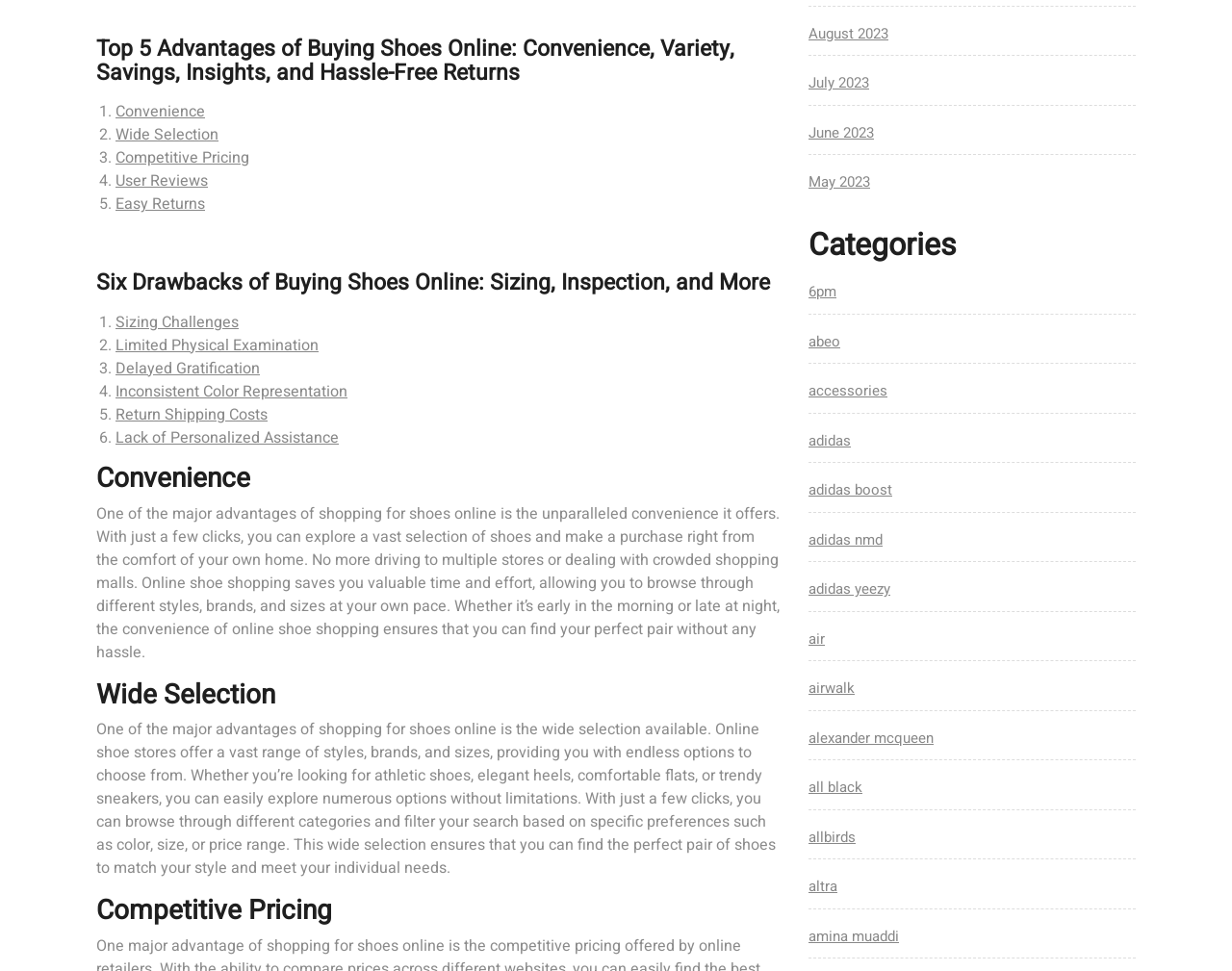What is the main topic of the third section?
Refer to the image and give a detailed answer to the query.

The webpage is divided into sections, and the third section has a heading 'Competitive Pricing'. This section likely discusses how online shoe shopping offers competitive pricing compared to physical stores.